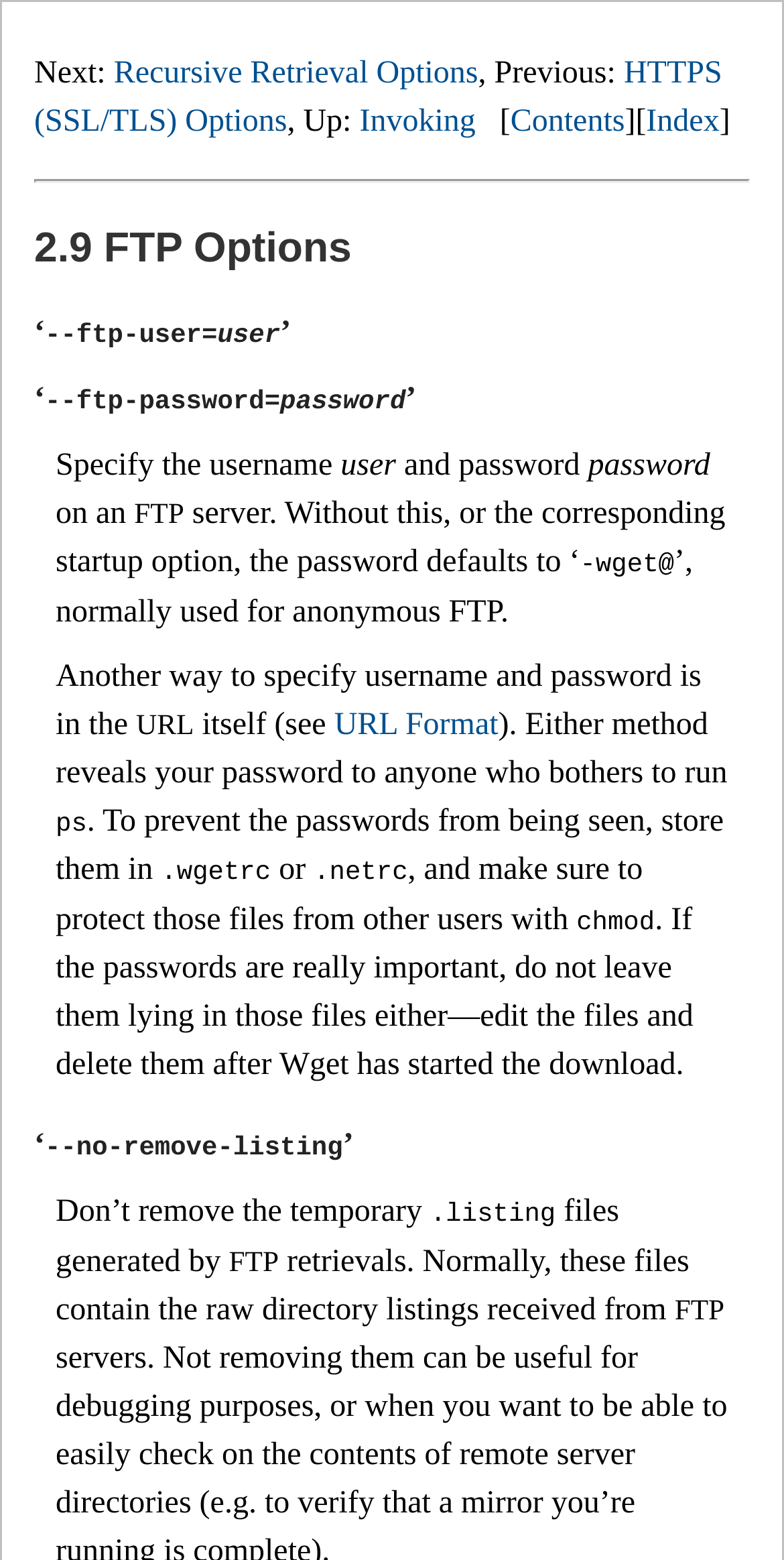Determine the bounding box coordinates of the UI element described below. Use the format (top-left x, top-left y, bottom-right x, bottom-right y) with floating point numbers between 0 and 1: Contents

[0.651, 0.067, 0.797, 0.089]